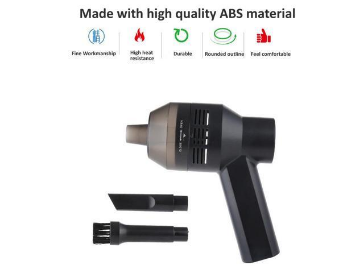Break down the image and provide a full description, noting any significant aspects.

This image showcases a Portable USB Air Duster Electric Cleaner, designed specifically for versatile cleaning applications, including cars, PCs, and keyboards. The duster features a modern, ergonomic design with a prominent handle for comfortable use. 

Made from high-quality ABS material, it ensures durability and resilience against wear. The image highlights essential features such as fire workmanship, high heat resistance, rounded outline for safety, and comfort in handling. Accompanying the main unit are two interchangeable attachments: a narrow nozzle for precision cleaning in tight spaces and a brush head for gentle dusting on delicate surfaces. This innovative cleaning tool is both effective and user-friendly, making it an essential companion for maintaining cleanliness in both home and office environments. 

The product is priced at 30.2 CAD, making it an economical choice for those seeking a reliable cleaning solution.